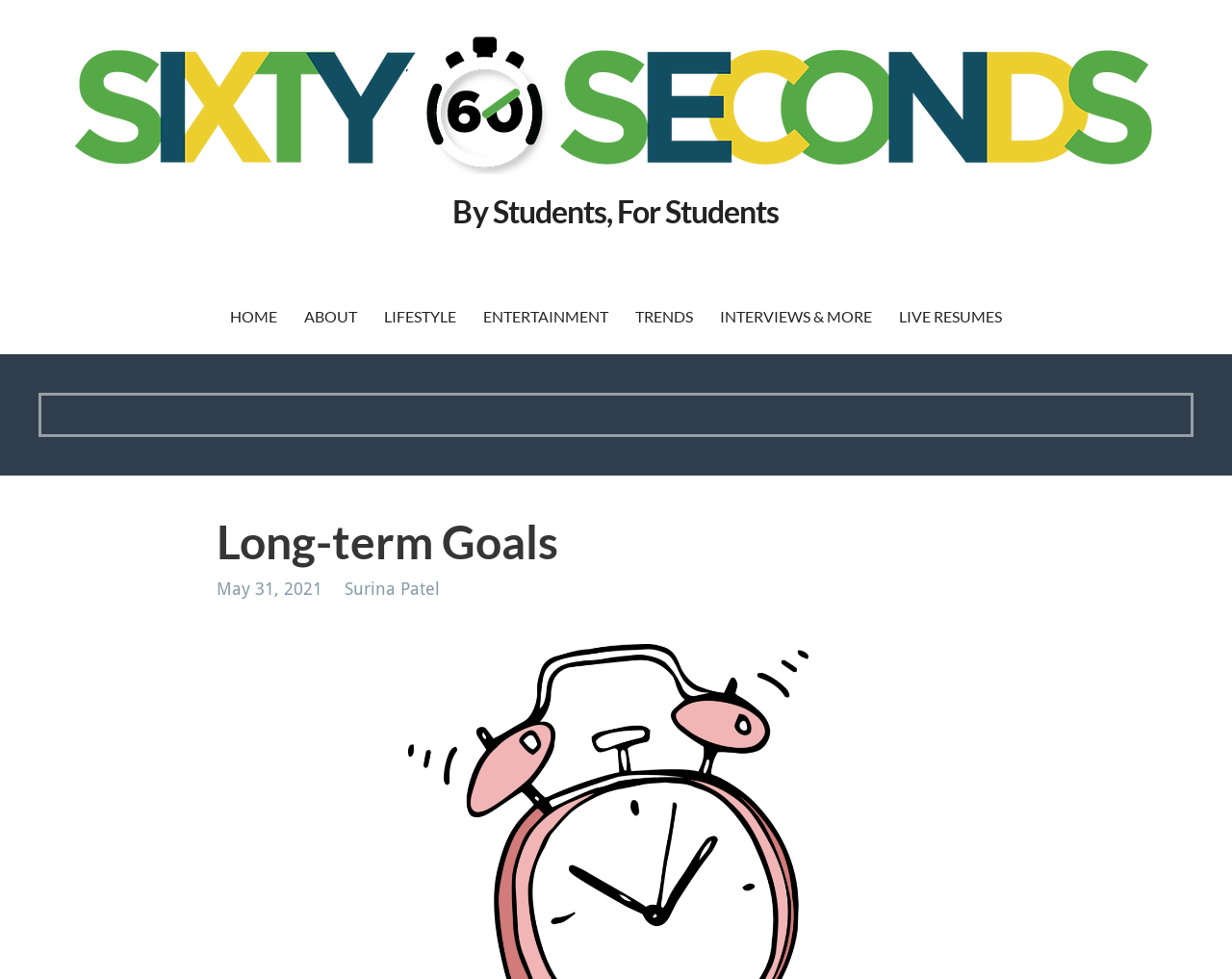Describe all significant elements and features of the webpage.

The webpage is titled "Long-term Goals - By Students, For Students" and has a prominent link with the same text at the top left corner. Below this, there is a smaller image with the same text. On the top right side, there is another link with the same text, but smaller in size.

The webpage has a navigation menu with five options: "HOME", "ABOUT", "LIFESTYLE", "ENTERTAINMENT", and "TRENDS", which are positioned horizontally and centered at the top of the page. To the right of these options, there is a link to "LIVE RESUMES".

The main content of the webpage is focused on the topic of long-term goals. There is a heading "Long-term Goals" at the top, followed by a subheading "May 31, 2021" and a link to the author "Surina Patel". The webpage provides tips and advice on setting and achieving long-term goals, emphasizing the importance of breaking down large goals into smaller, manageable steps to avoid feeling overwhelmed.